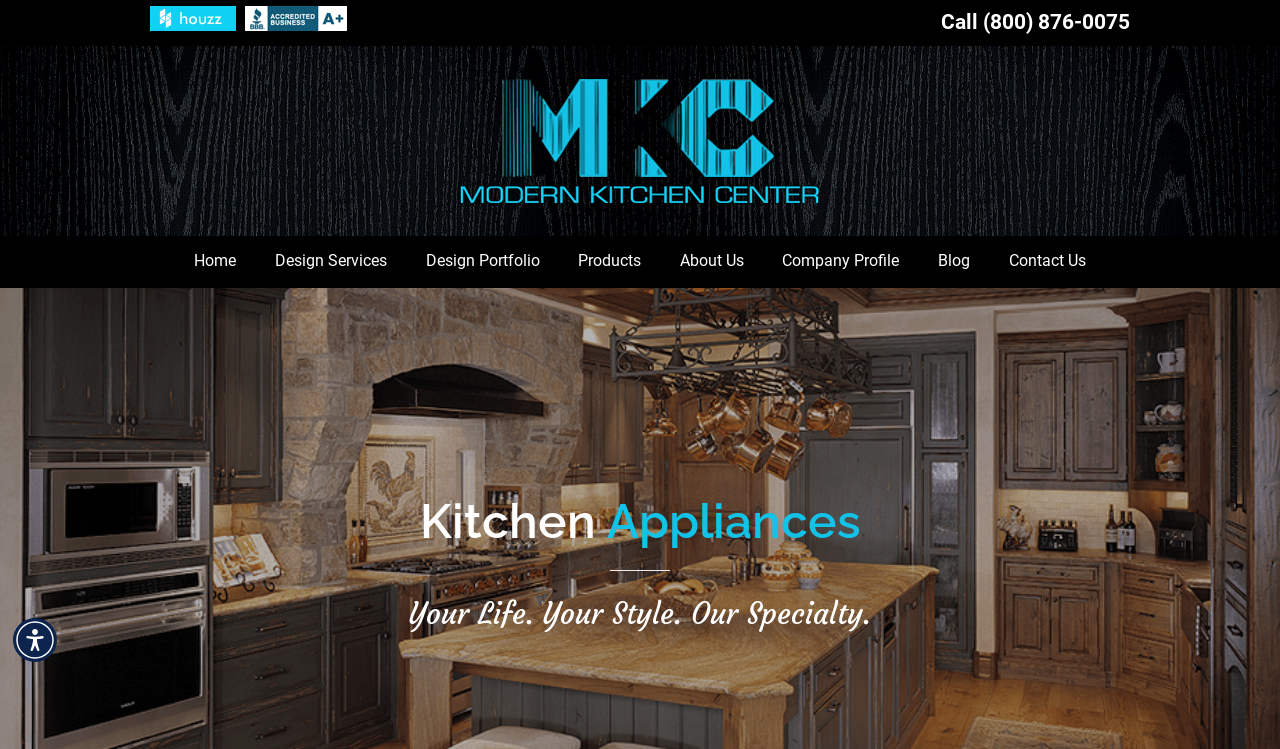Provide a one-word or short-phrase response to the question:
What is the phone number?

(800) 876-0075